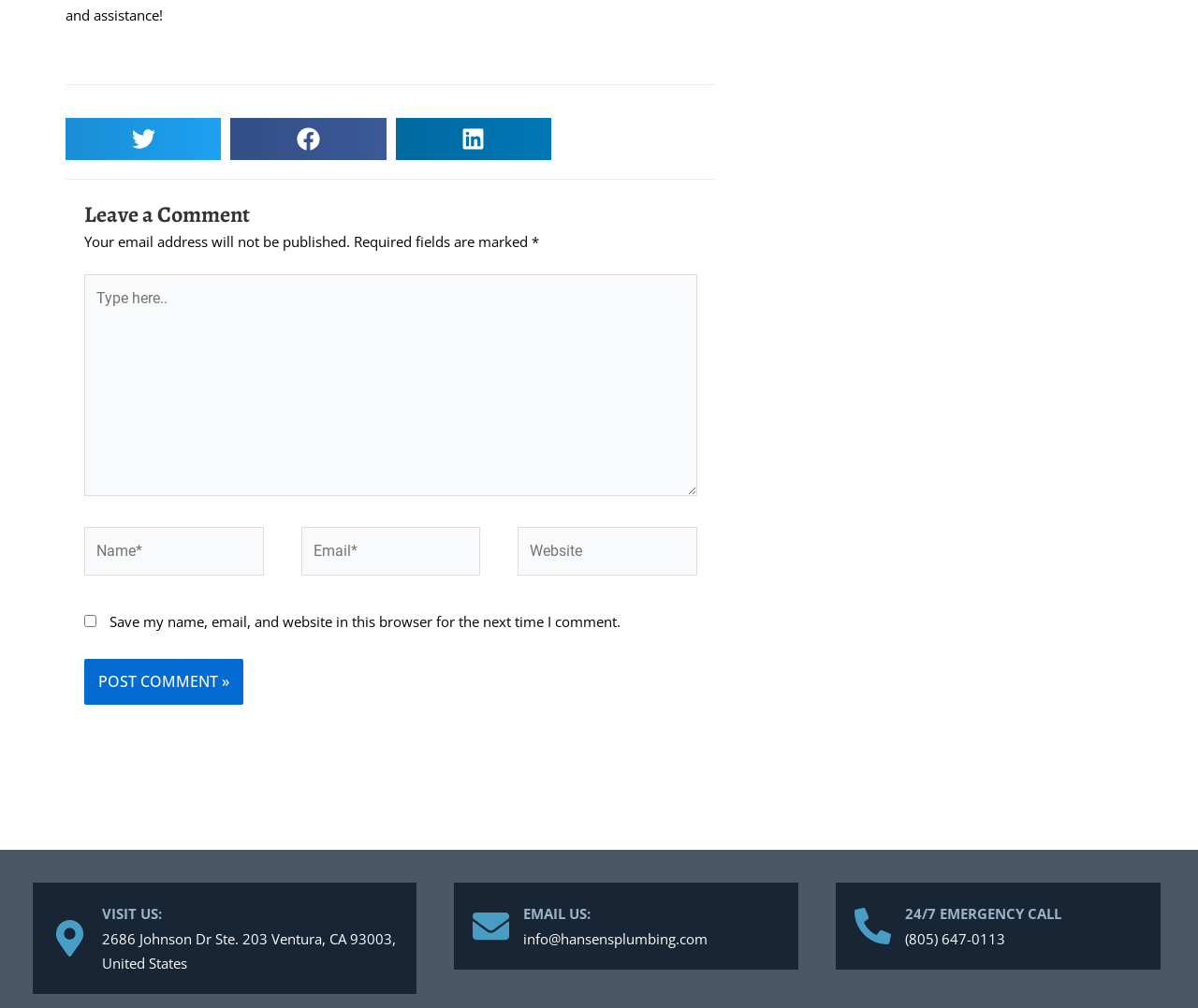Predict the bounding box for the UI component with the following description: "email us:".

[0.437, 0.897, 0.493, 0.916]